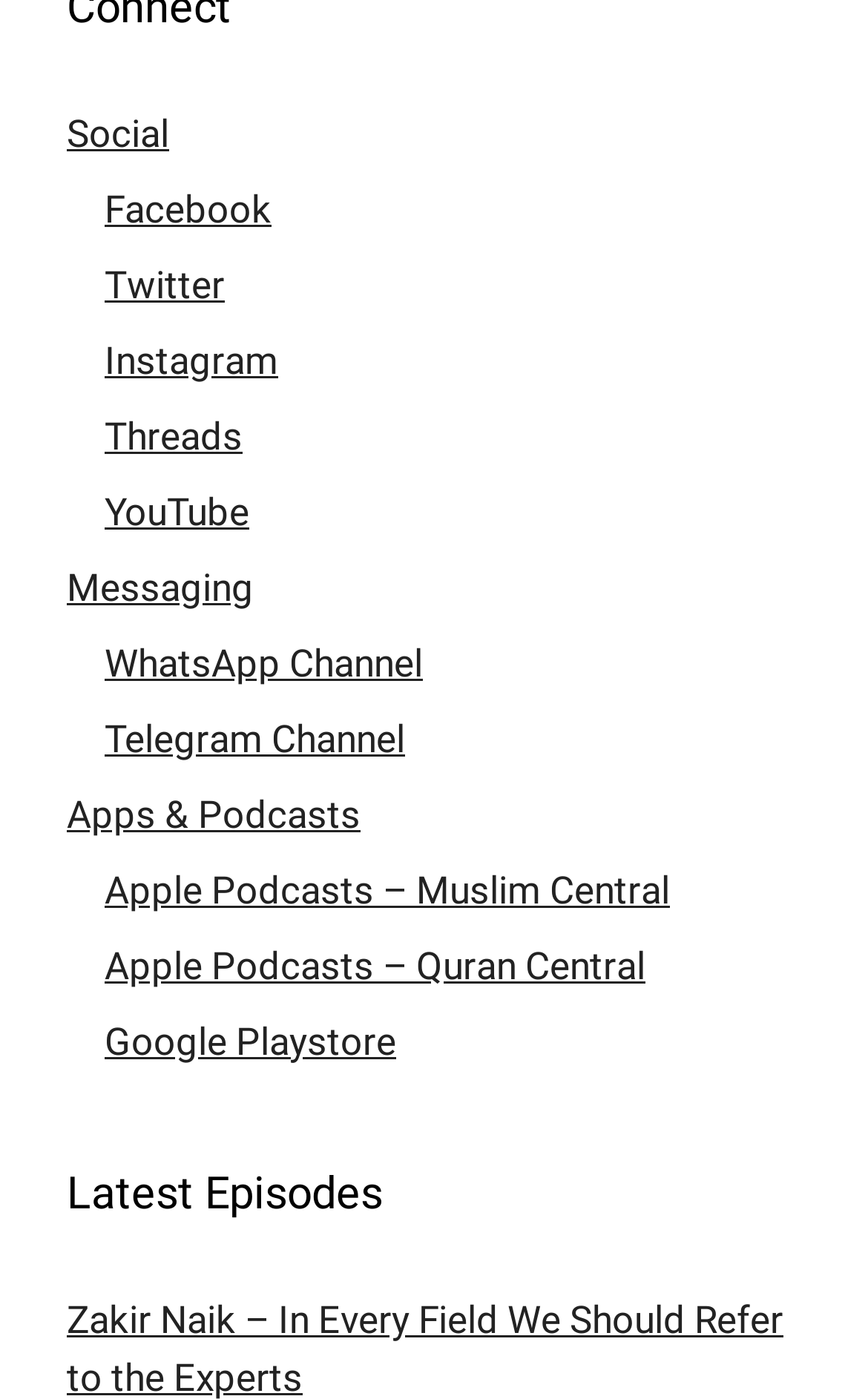Identify the coordinates of the bounding box for the element that must be clicked to accomplish the instruction: "Check Latest Episodes".

[0.077, 0.829, 0.923, 0.877]